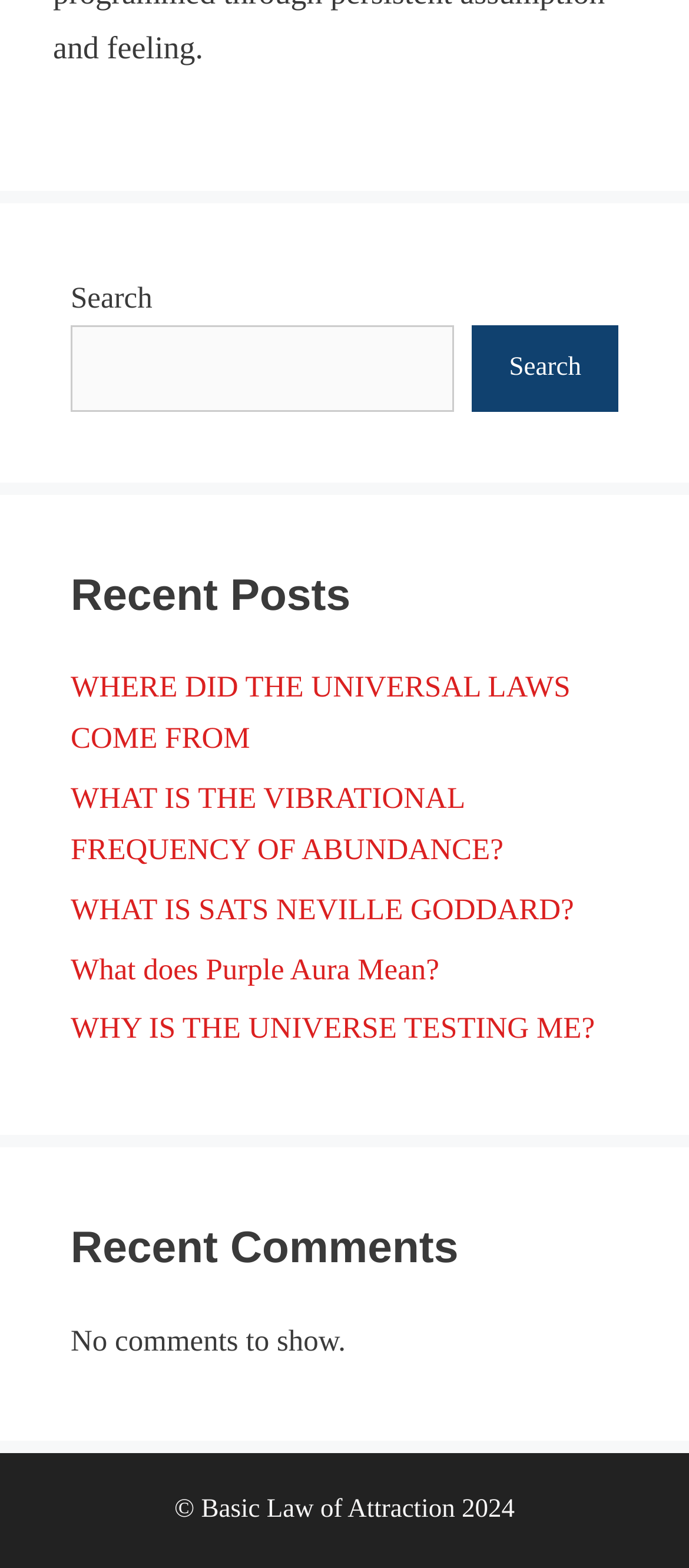Please specify the bounding box coordinates for the clickable region that will help you carry out the instruction: "View 'Recent Posts'".

[0.103, 0.361, 0.897, 0.4]